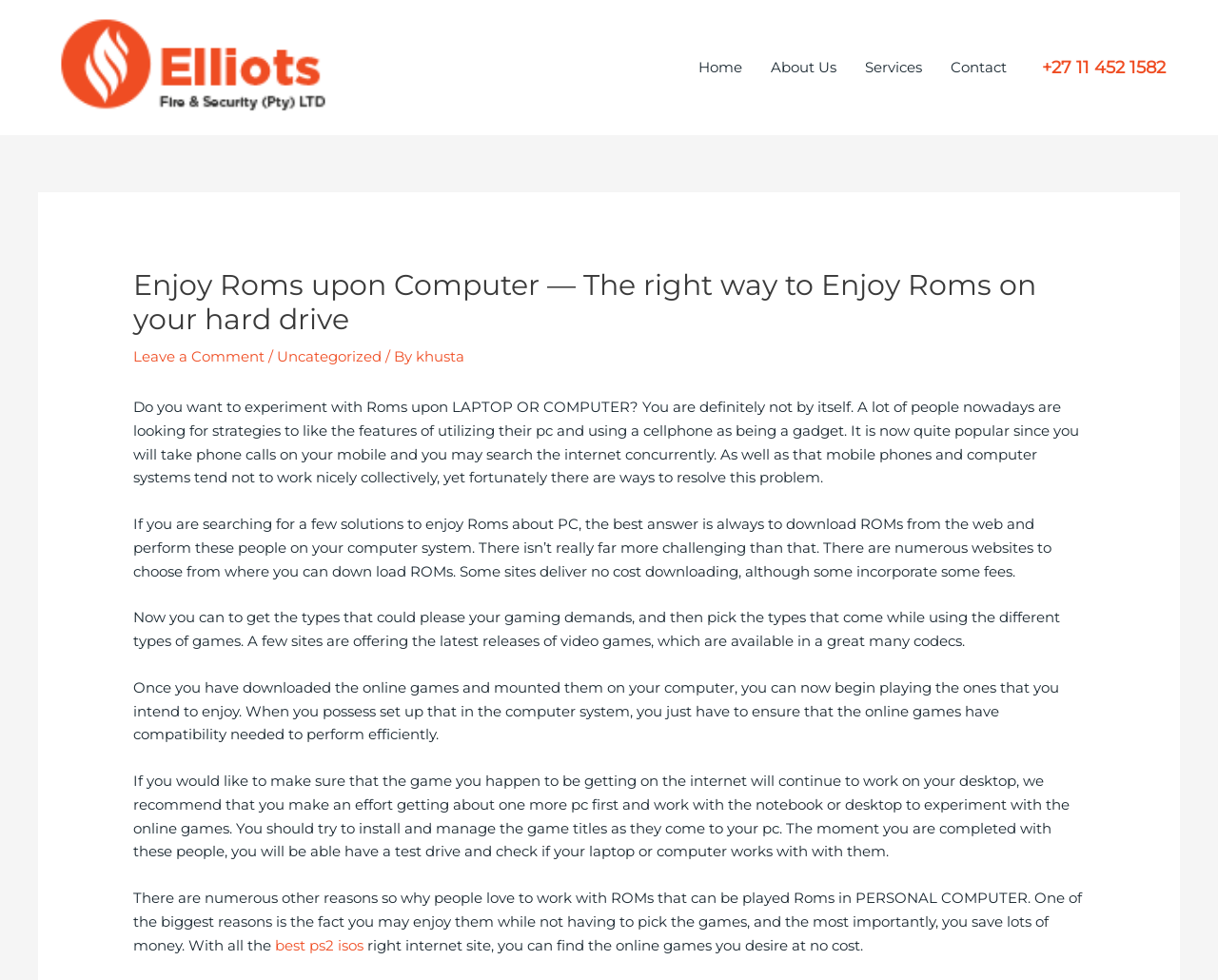Please determine the bounding box coordinates of the element's region to click for the following instruction: "Click on the 'Home' link".

[0.561, 0.04, 0.621, 0.098]